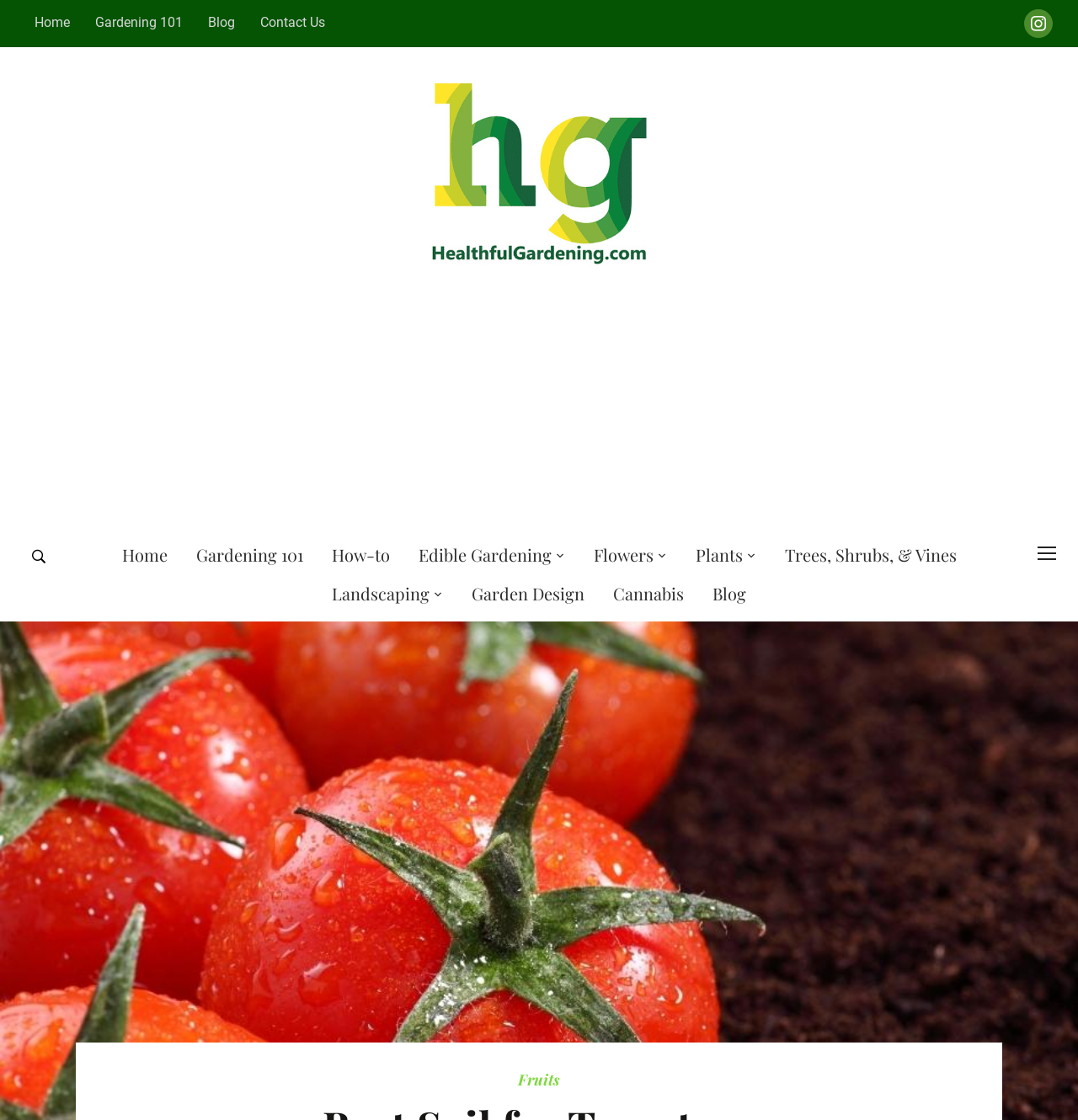Provide the bounding box coordinates for the UI element described in this sentence: "aria-label="Advertisement" name="aswift_1" title="Advertisement"". The coordinates should be four float values between 0 and 1, i.e., [left, top, right, bottom].

[0.031, 0.26, 0.969, 0.471]